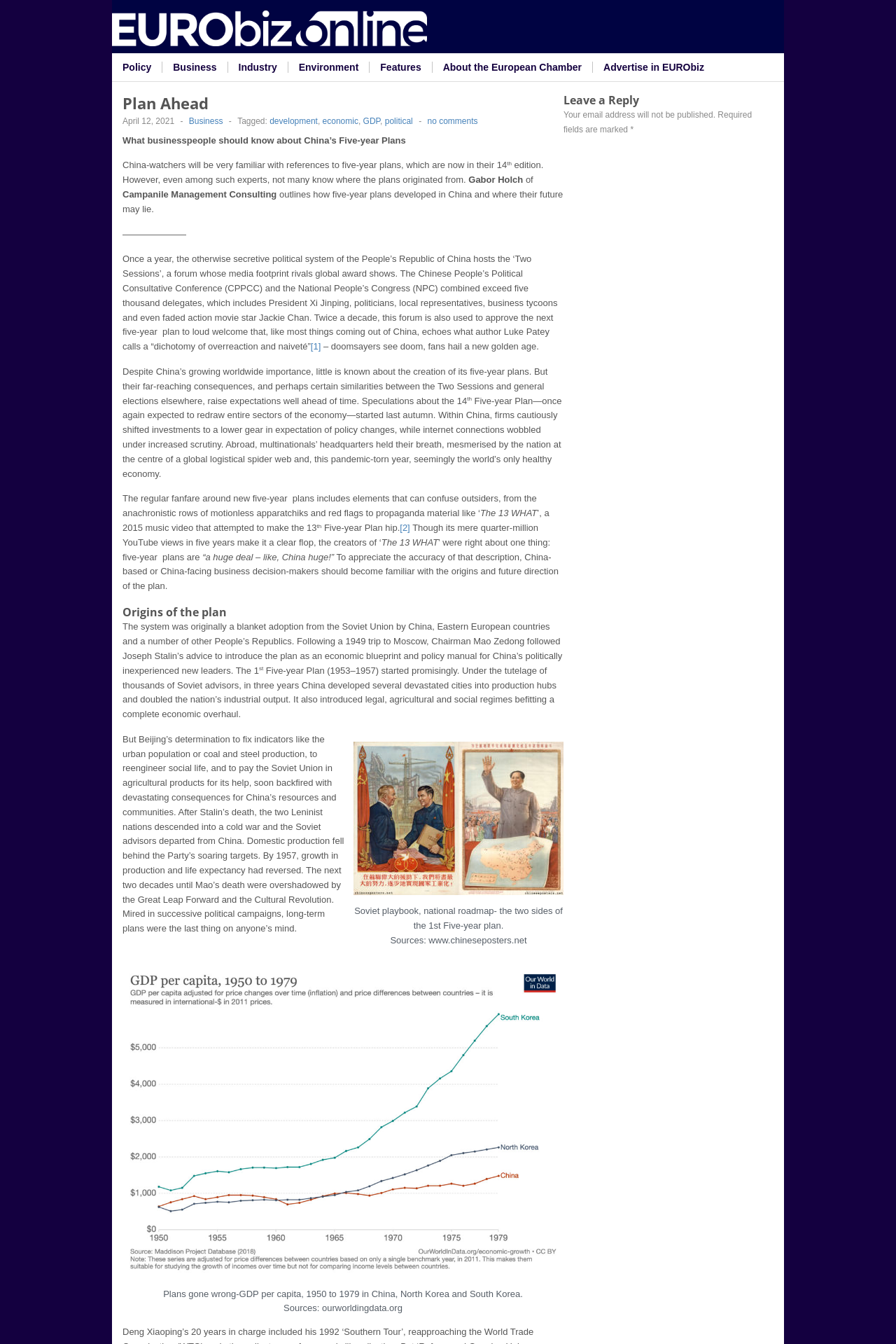Could you please study the image and provide a detailed answer to the question:
What is the topic of the article?

The topic of the article can be inferred from the text content, which discusses the history and future of China's Five-year Plans, and how they affect business decision-makers.